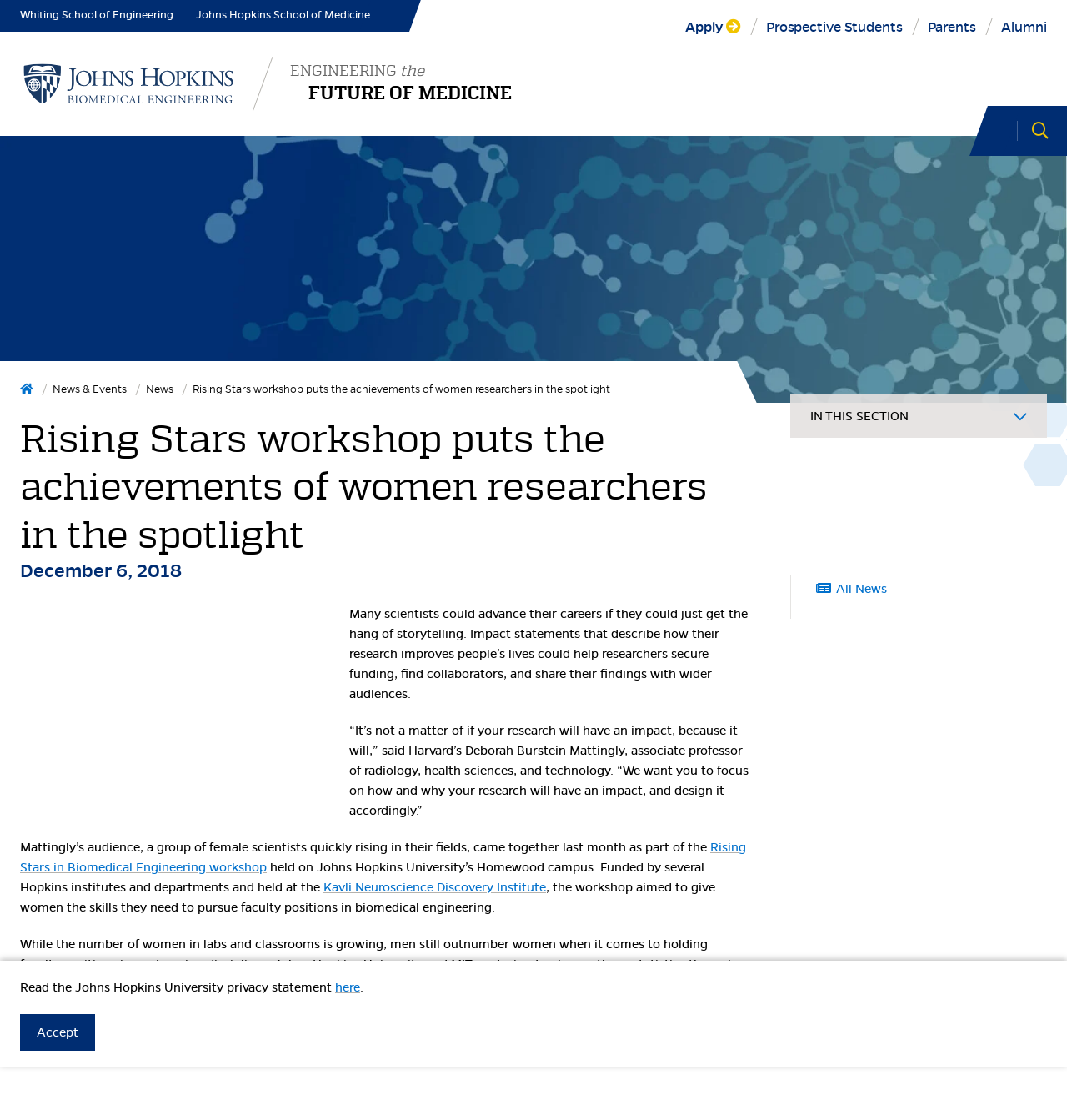What is the name of the institute funding the workshop?
Please elaborate on the answer to the question with detailed information.

I found the answer by looking at the link 'Kavli Neuroscience Discovery Institute' which is mentioned as one of the funders of the workshop.